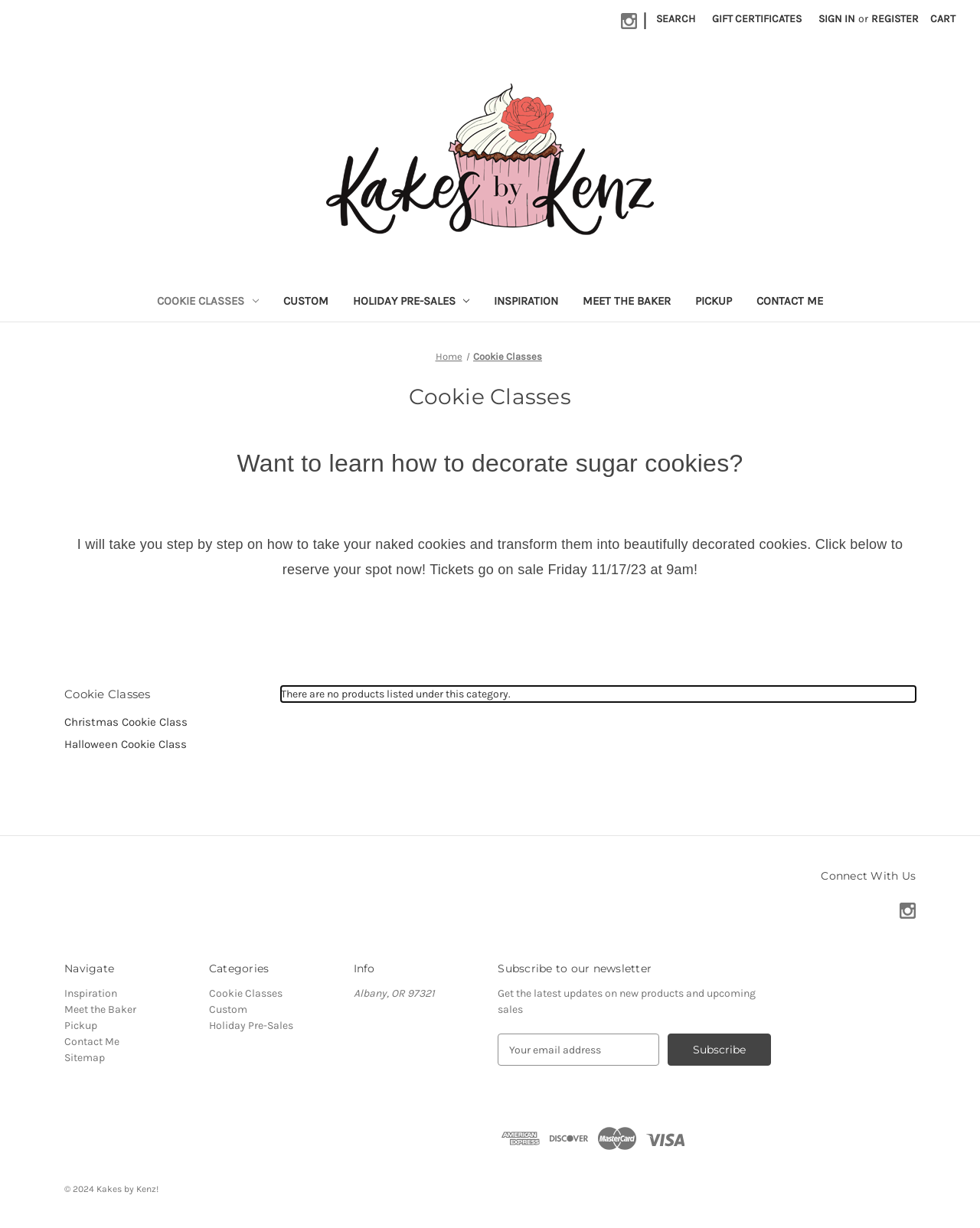Please specify the bounding box coordinates of the clickable section necessary to execute the following command: "View your cart".

[0.941, 0.0, 0.984, 0.031]